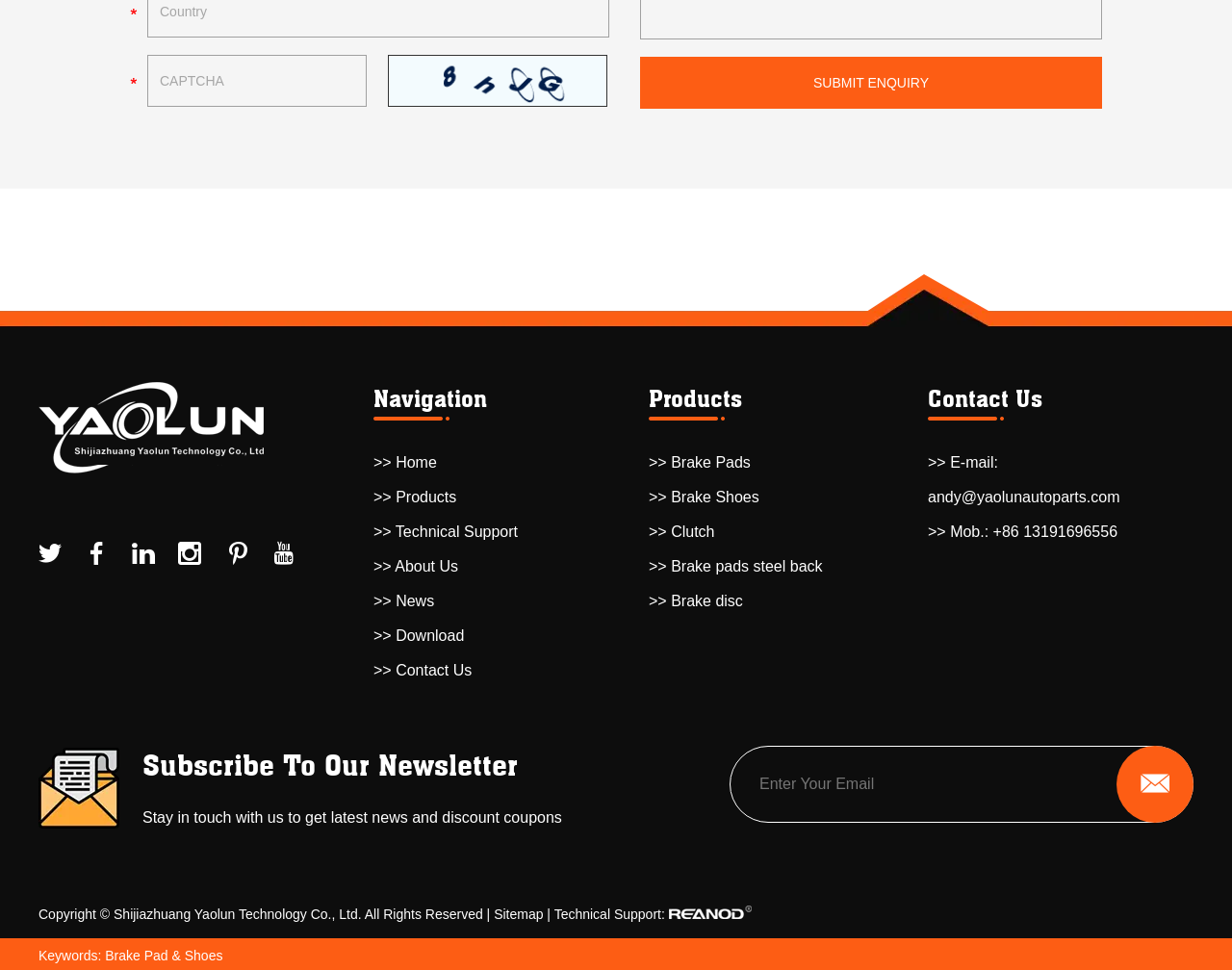Answer the question using only a single word or phrase: 
What is the company name?

Shijiazhuang Yaolun Technology Co., Ltd.